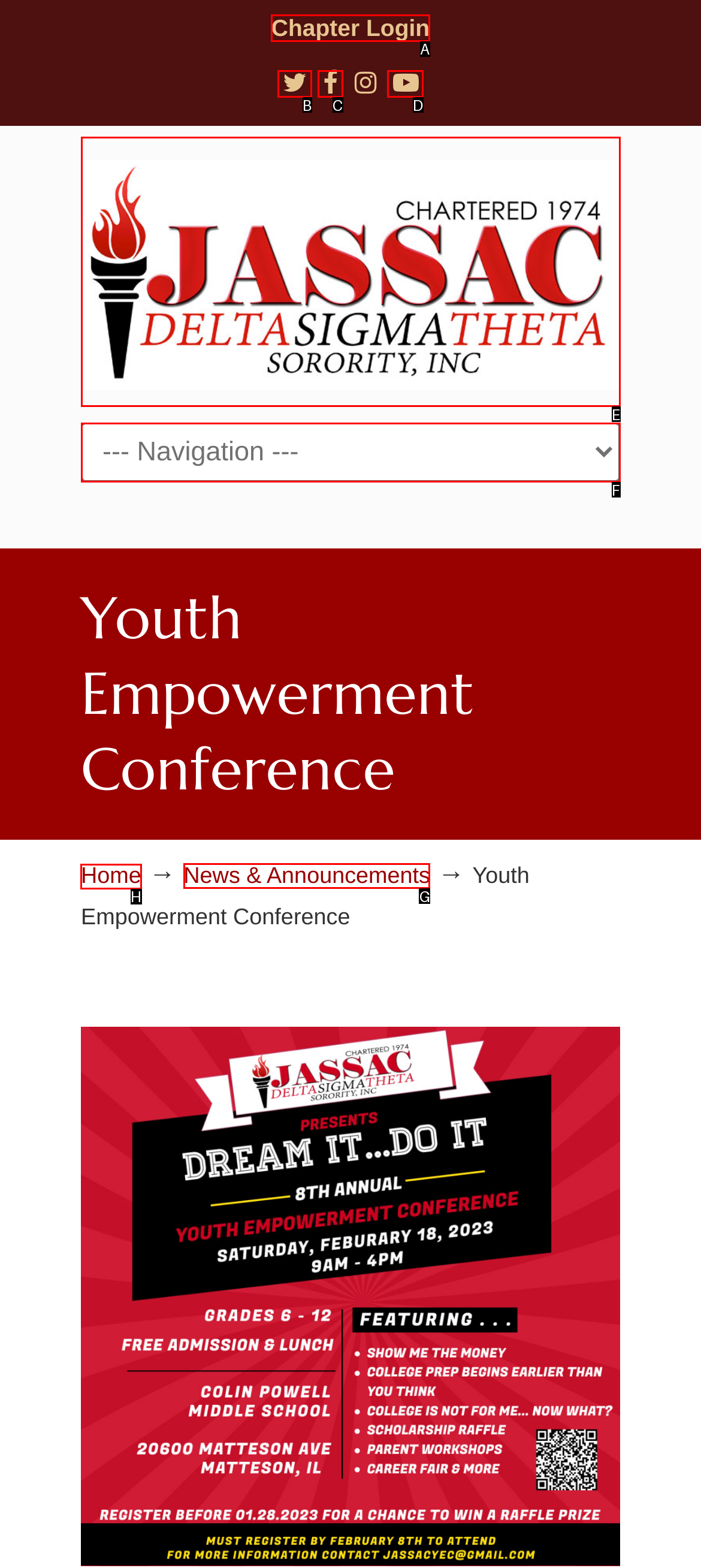Pick the right letter to click to achieve the task: go to the home page
Answer with the letter of the correct option directly.

H